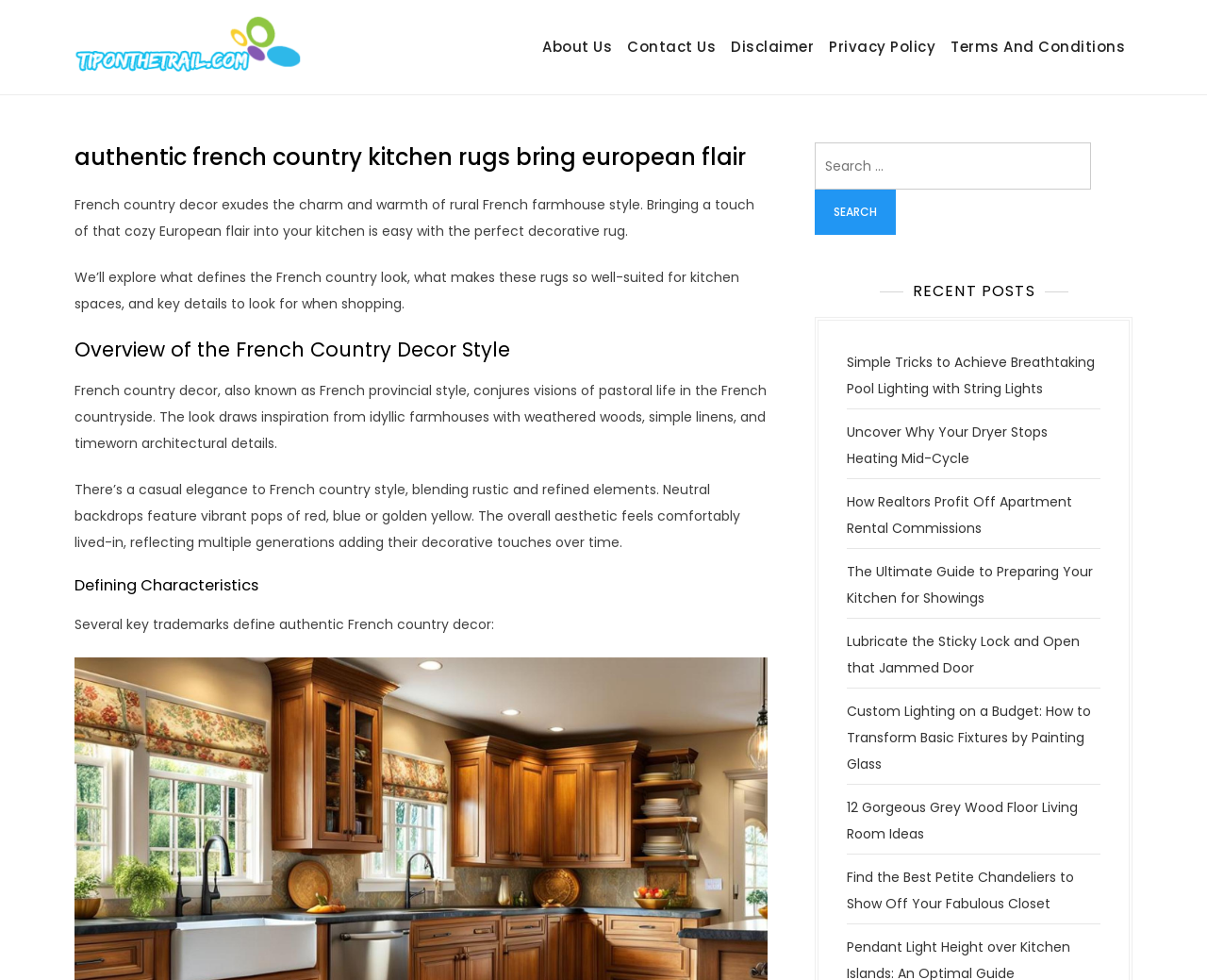Describe all the key features of the webpage in detail.

This webpage is about authentic French country kitchen rugs and their European flair. At the top left corner, there is a logo and a link to the website's homepage, "Tiponthetrail.com". Next to it, there is a header with the title "Chic Home Decorating Ideas". 

On the top right corner, there are several links to different pages, including "About Us", "Contact Us", "Disclaimer", "Privacy Policy", and "Terms And Conditions". 

Below the header, there is a main heading that reads "authentic french country kitchen rugs bring european flair". Underneath, there are two paragraphs of text that introduce the concept of French country decor and its charm. 

The next section is headed "Overview of the French Country Decor Style", which provides a brief description of the style. This is followed by another section headed "Defining Characteristics", which lists the key trademarks of authentic French country decor.

On the right side of the page, there is a search bar with a button labeled "Search". 

Below the search bar, there is a section headed "RECENT POSTS", which lists eight links to recent articles on various topics, including pool lighting, dryer maintenance, real estate, kitchen preparation, and home decor.